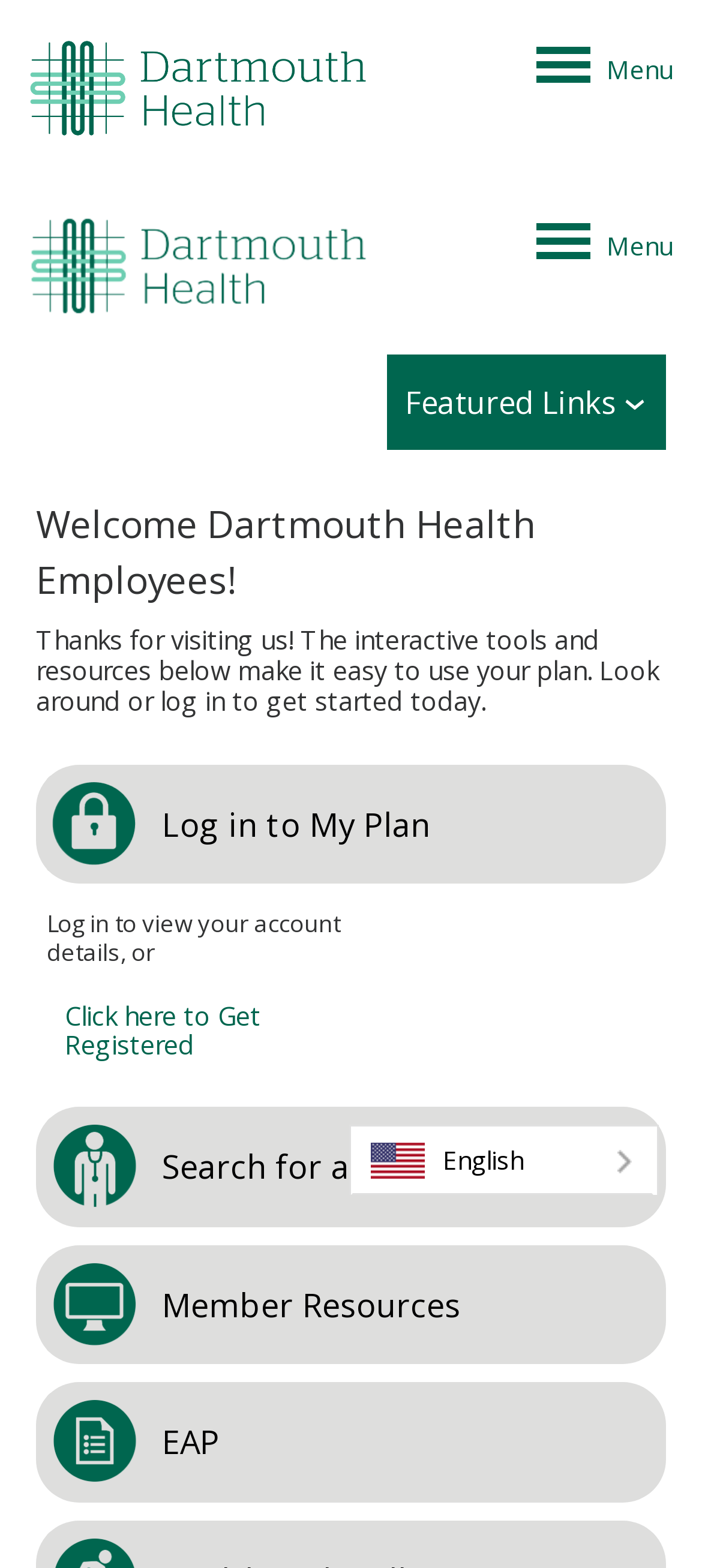Give a one-word or short phrase answer to this question: 
What is the image associated with the 'Search for a Provider' link?

doctor.png